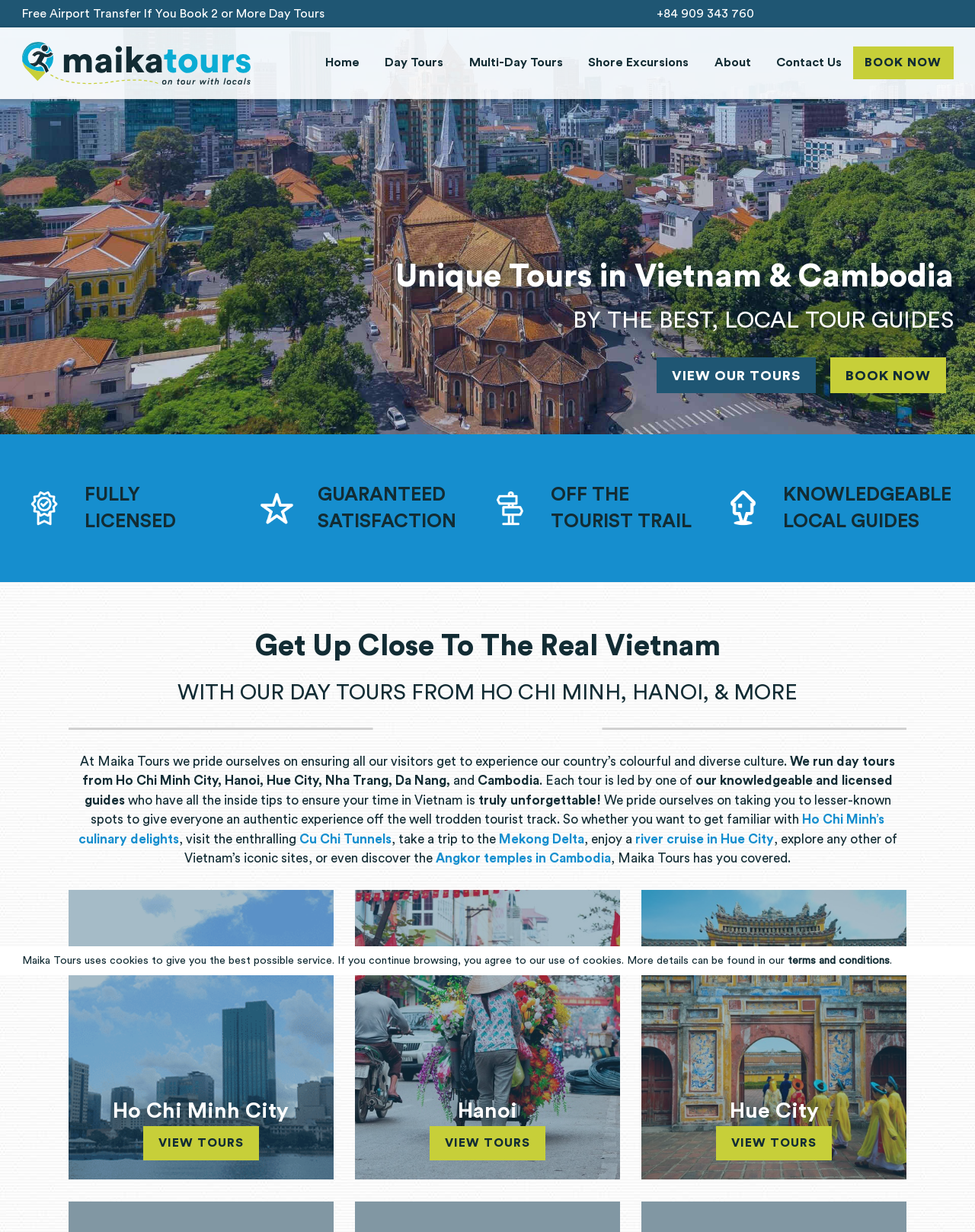How many day tours are listed under 'Ho Chi Minh City'?
Using the details from the image, give an elaborate explanation to answer the question.

There are 7 day tours listed under 'Ho Chi Minh City', including 'Full-Day Ho Chi Minh City Tour', 'Cu Chi – Ben Dinh Tunnels Tour', and others.